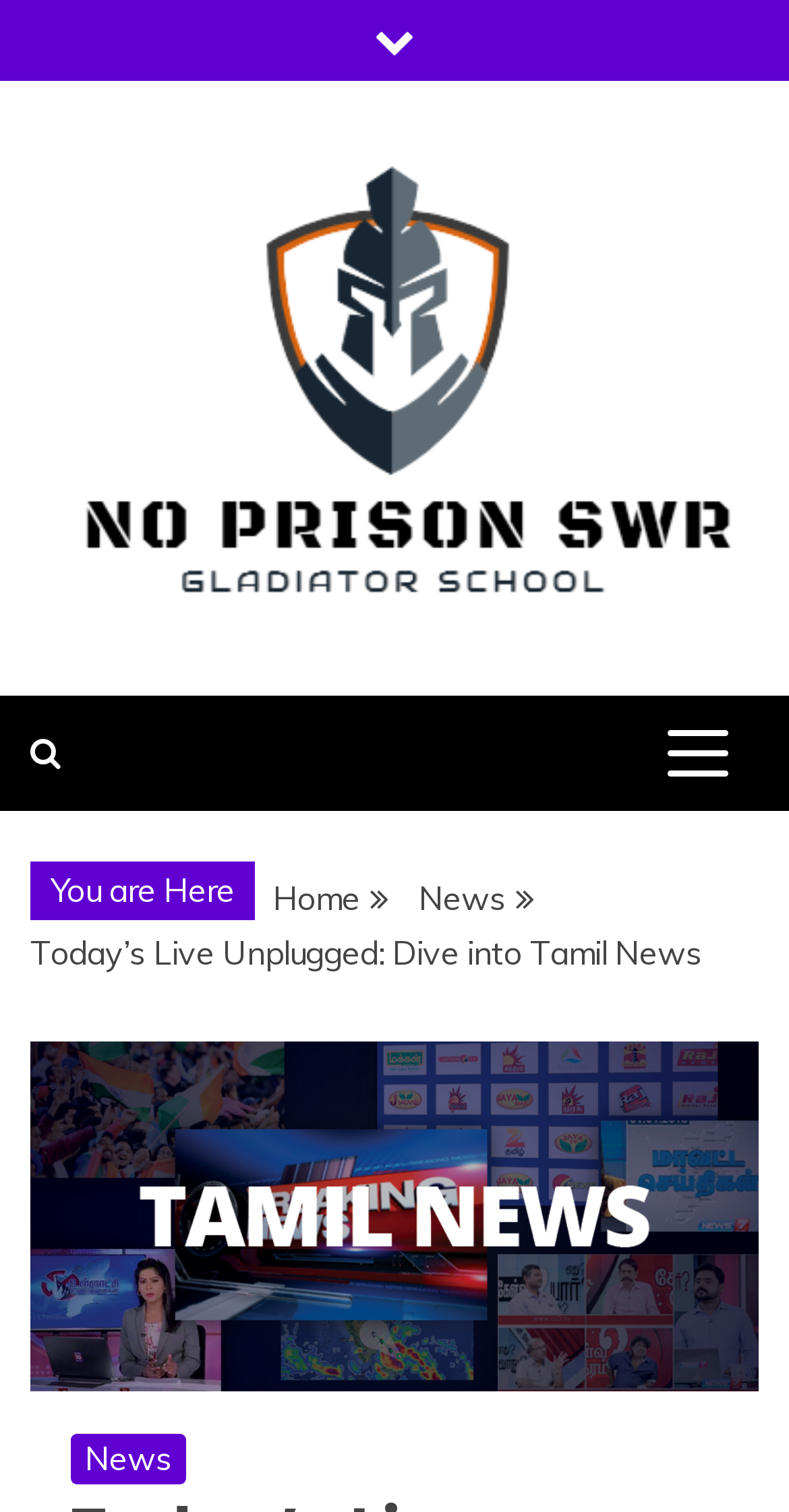What is the primary purpose of this webpage?
Examine the image closely and answer the question with as much detail as possible.

Based on the webpage's content, it appears to be a news website focused on Tamil news, with links to various news articles and a navigation menu to explore different categories of news.